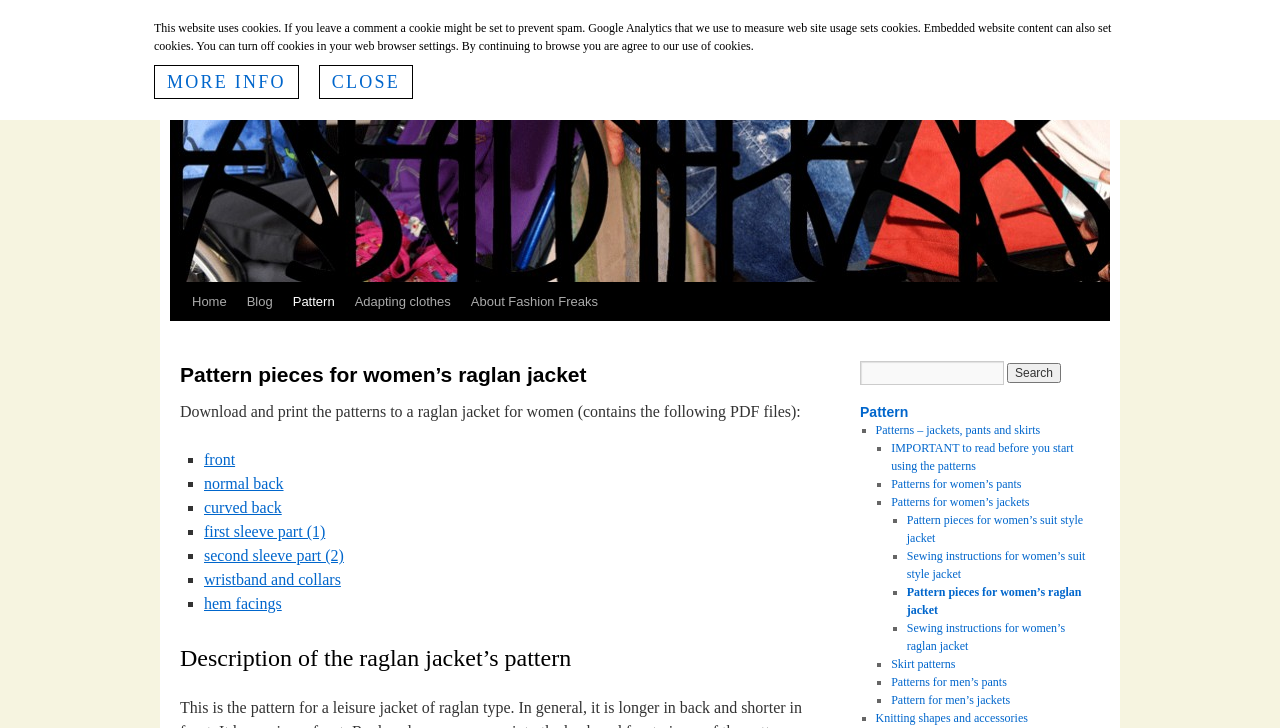Please provide the bounding box coordinate of the region that matches the element description: Independent Living Institute. Coordinates should be in the format (top-left x, top-left y, bottom-right x, bottom-right y) and all values should be between 0 and 1.

[0.7, 0.08, 0.805, 0.099]